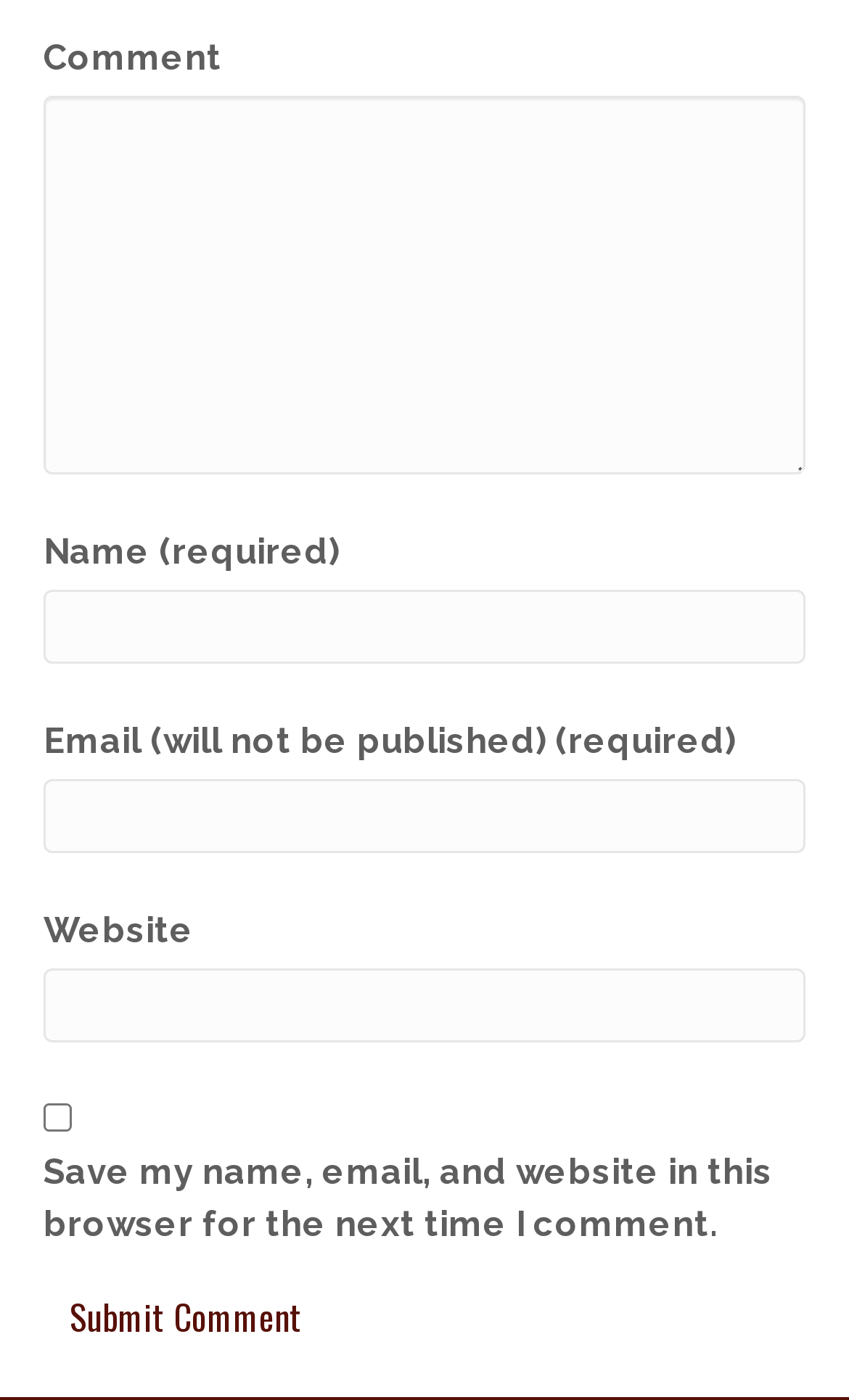What is the purpose of the checkbox?
Please use the image to deliver a detailed and complete answer.

The checkbox is labeled 'Save my name, email, and website in this browser for the next time I comment.' This suggests that its purpose is to save the user's comment information for future use.